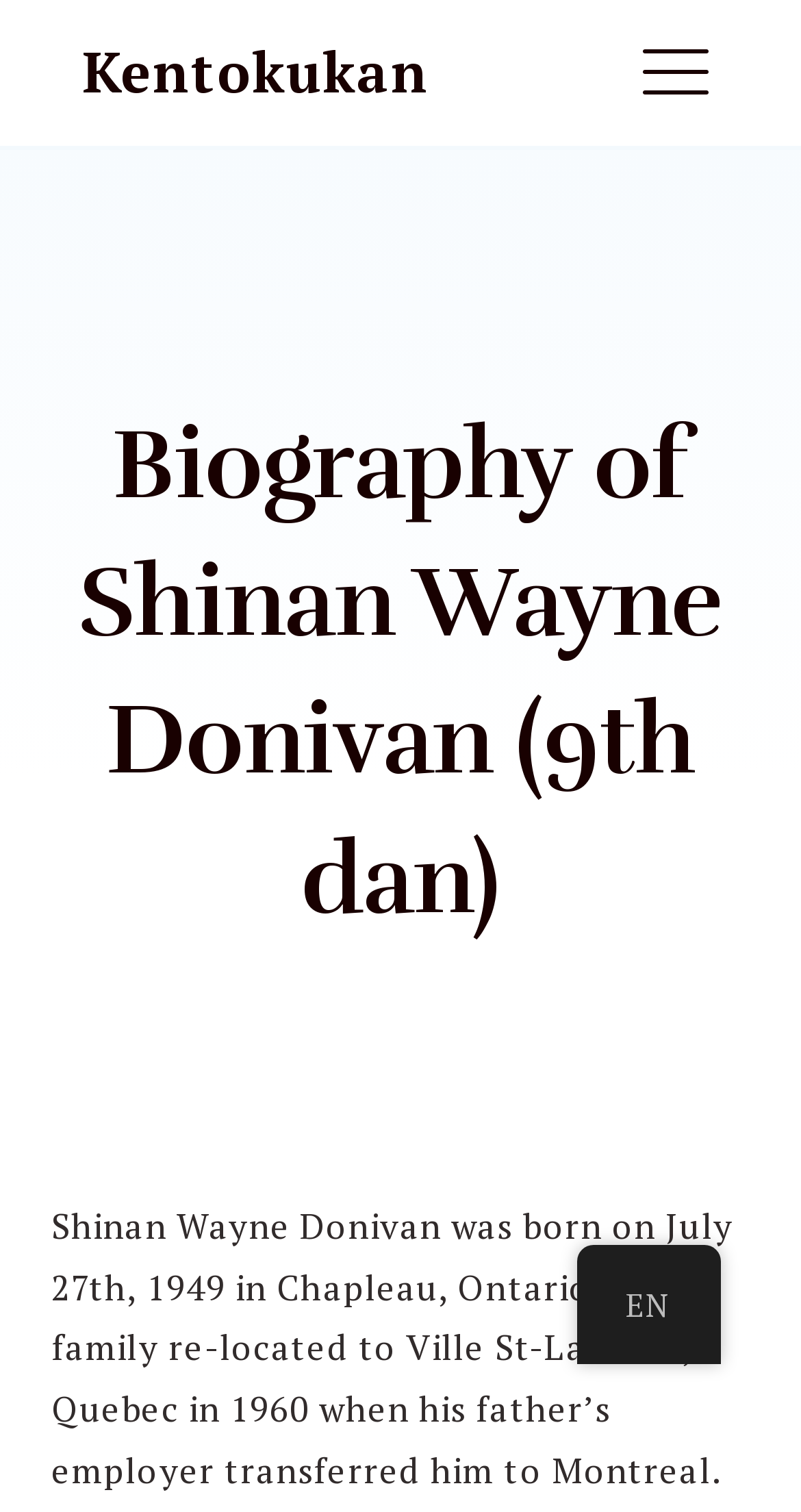Determine the bounding box coordinates of the clickable element to achieve the following action: 'Go to the Home page'. Provide the coordinates as four float values between 0 and 1, formatted as [left, top, right, bottom].

[0.064, 0.109, 0.936, 0.188]